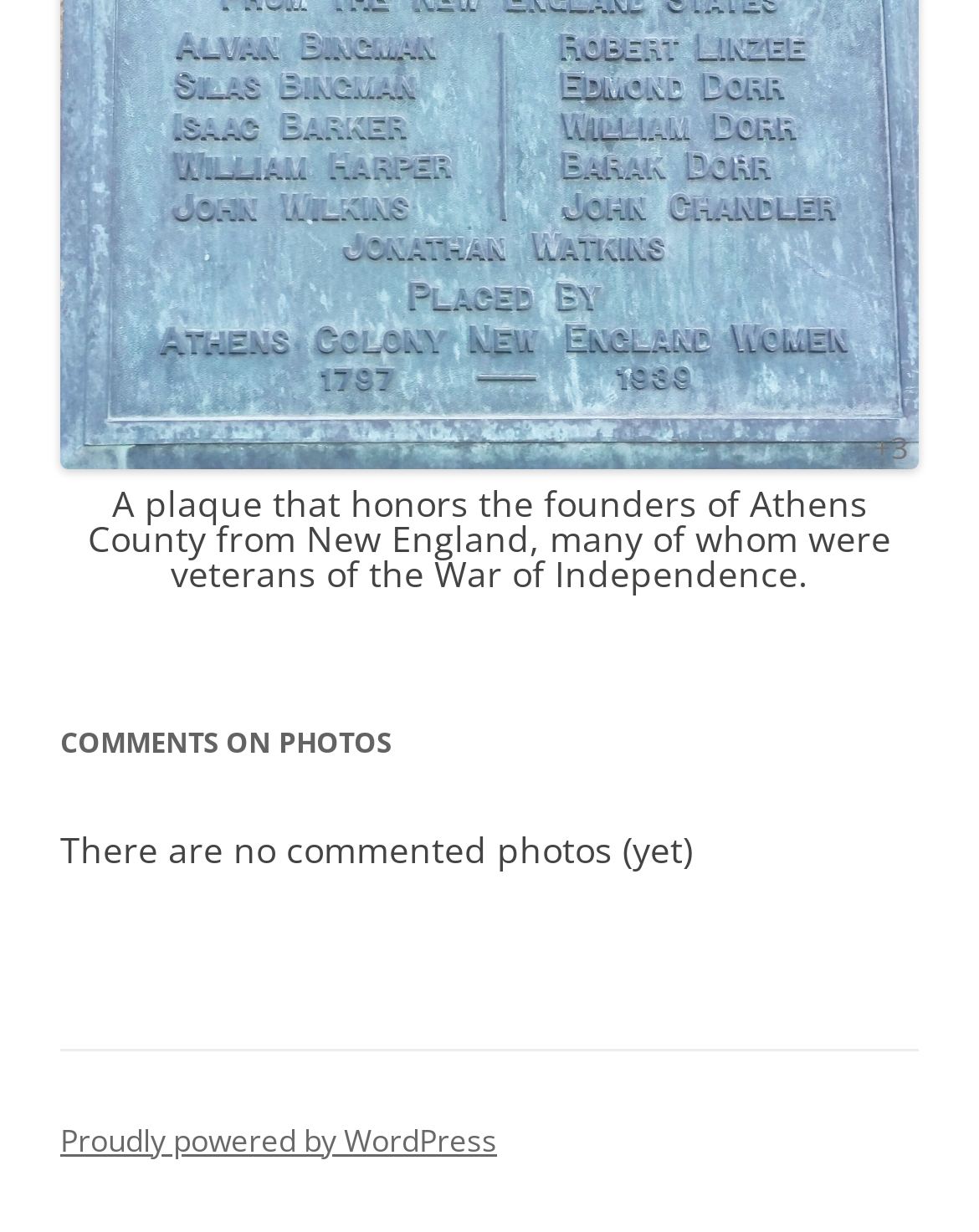Please determine the bounding box of the UI element that matches this description: parent_node: popgurls. The coordinates should be given as (top-left x, top-left y, bottom-right x, bottom-right y), with all values between 0 and 1.

None